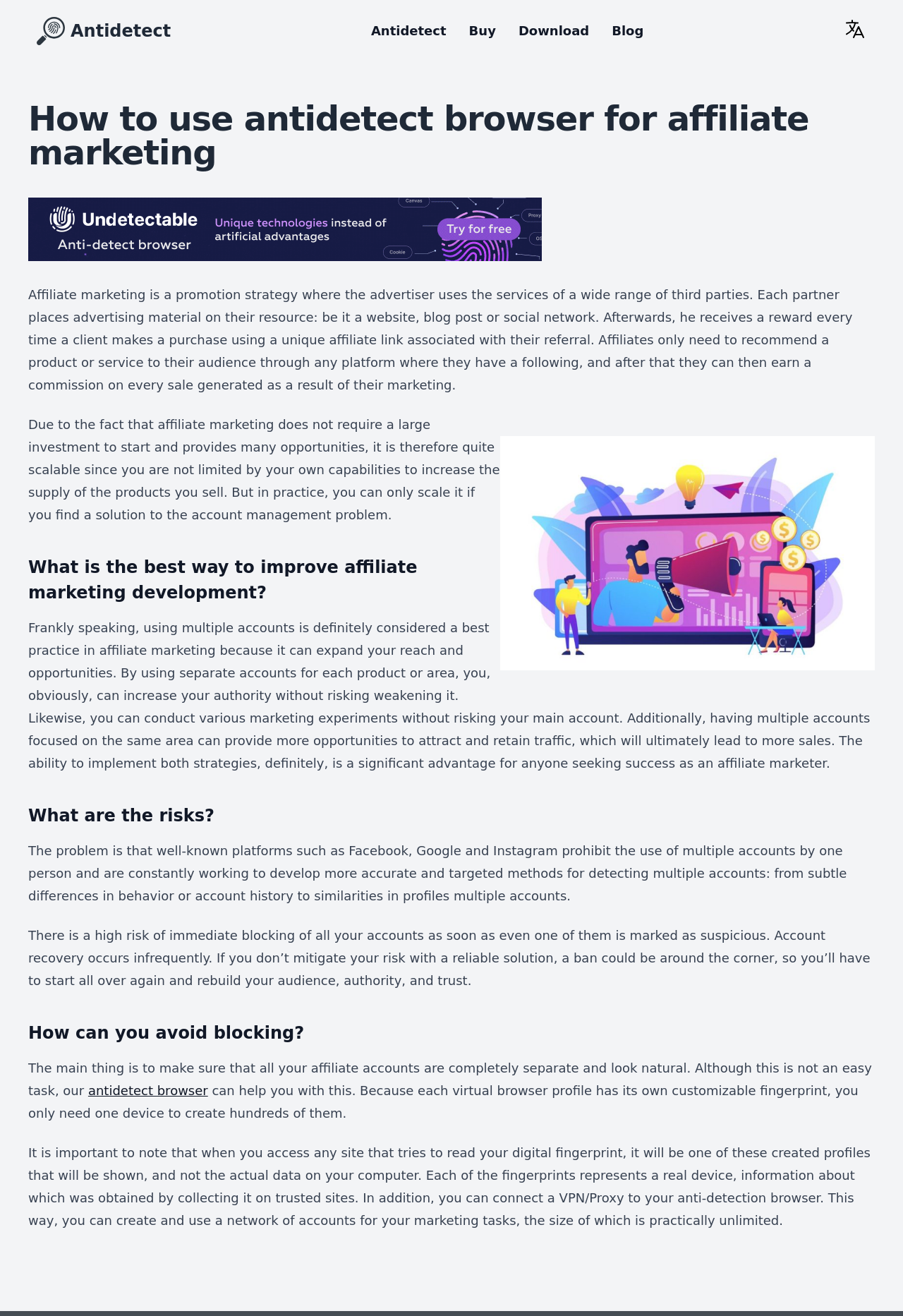Give an extensive and precise description of the webpage.

The webpage is about using antidetect browsers for affiliate marketing. At the top, there is a navigation bar with links to the Antidetect logo, Antidetect, Buy, Download, Blog, and a button with an image. To the right of the navigation bar, there are language options with flags for English, Russian, Polish, and German.

Below the navigation bar, the main content area begins. The title "How to use antidetect browser for affiliate marketing" is displayed prominently. The article explains that affiliate marketing is a promotion strategy where advertisers use services of third parties, and affiliates earn rewards for every sale generated through their unique affiliate link.

The article continues to discuss the benefits of using multiple accounts in affiliate marketing, such as expanding reach and opportunities, increasing authority, and conducting marketing experiments without risking the main account. However, it also highlights the risks of using multiple accounts, including the possibility of immediate blocking by platforms like Facebook, Google, and Instagram.

To mitigate these risks, the article suggests using an antidetect browser to create separate and natural-looking affiliate accounts. The antidetect browser allows users to create hundreds of virtual browser profiles, each with its own customizable fingerprint, making it possible to create a network of accounts for marketing tasks.

Throughout the article, there are headings that break up the content into sections, including "What is the best way to improve affiliate marketing development?", "What are the risks?", and "How can you avoid blocking?". The text is accompanied by links to relevant terms, such as "undetectable" and "antidetect browser".